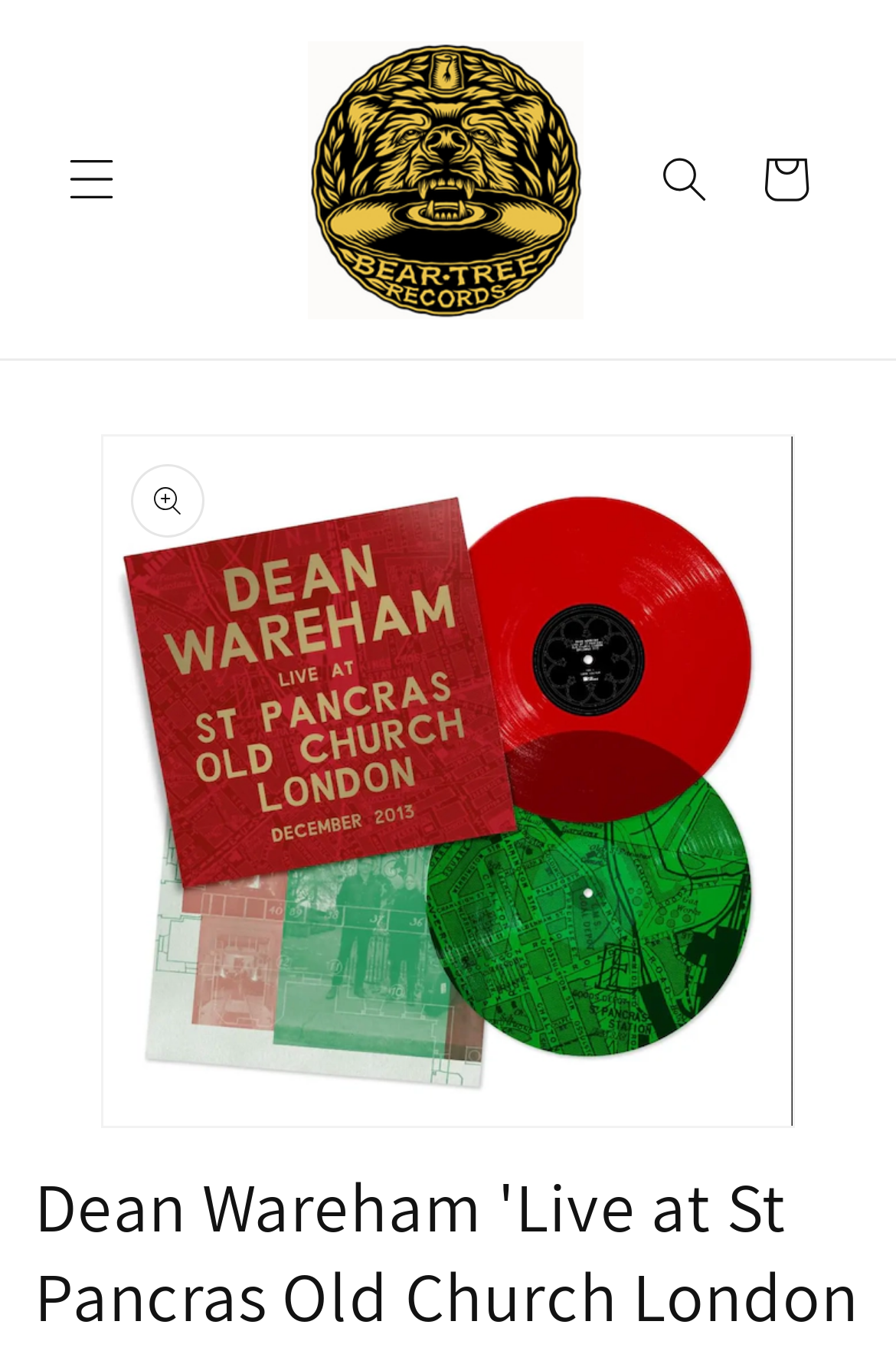Give the bounding box coordinates for the element described by: "aria-label="Search"".

[0.708, 0.095, 0.821, 0.17]